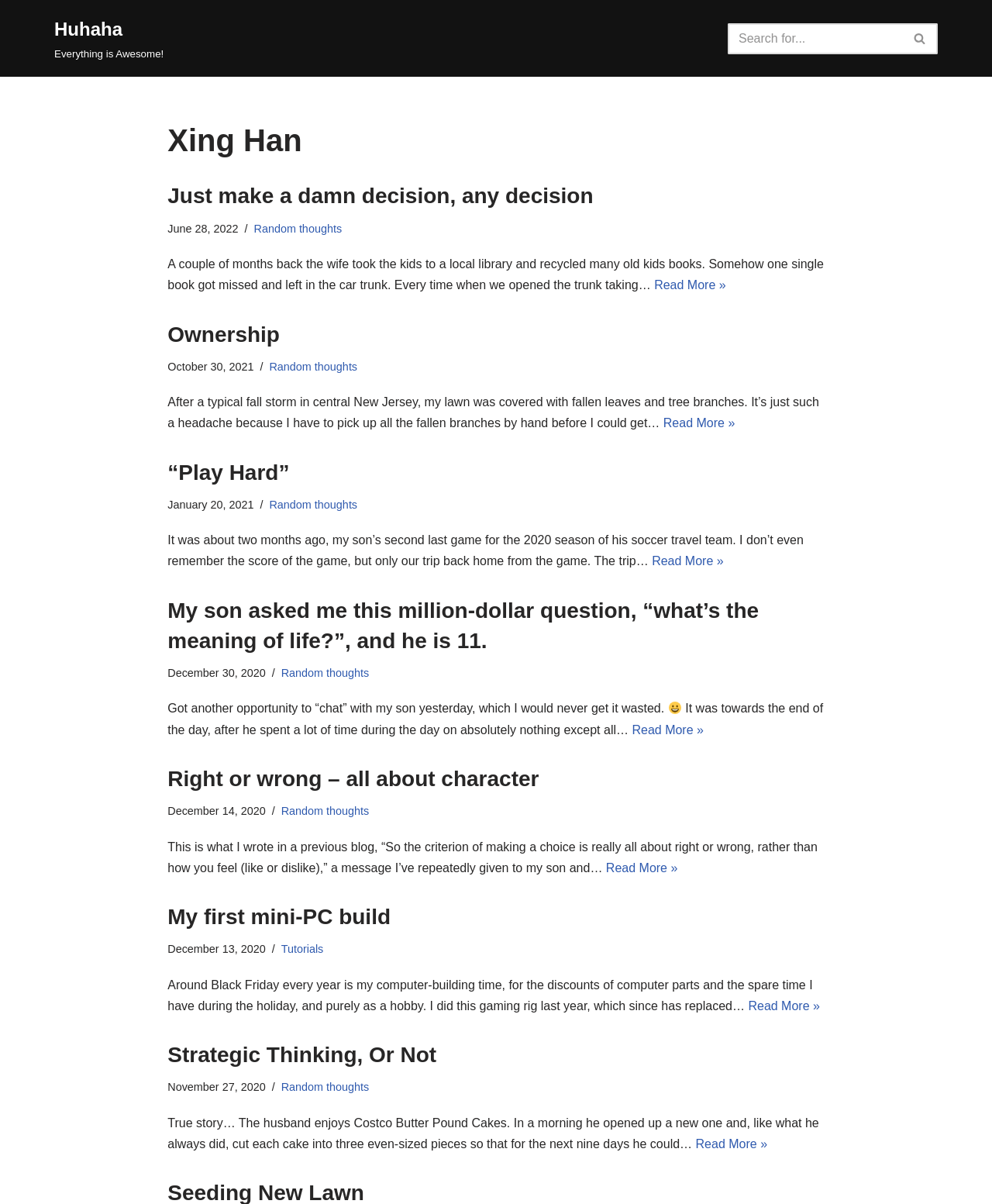Determine the bounding box coordinates for the HTML element mentioned in the following description: "HuhahaEverything is Awesome!". The coordinates should be a list of four floats ranging from 0 to 1, represented as [left, top, right, bottom].

[0.055, 0.012, 0.165, 0.052]